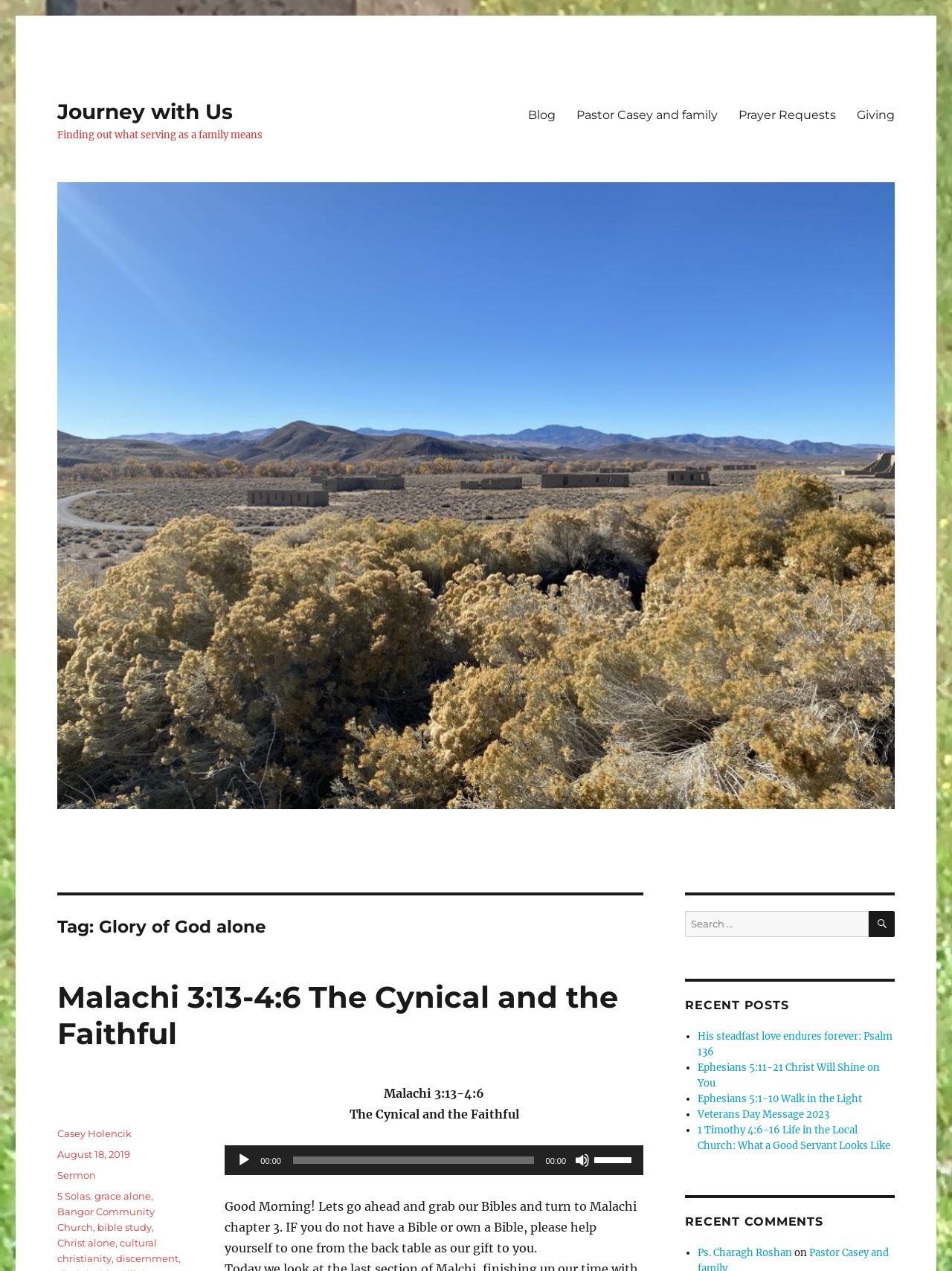What is the audio player for?
Please use the visual content to give a single word or phrase answer.

To play the sermon audio